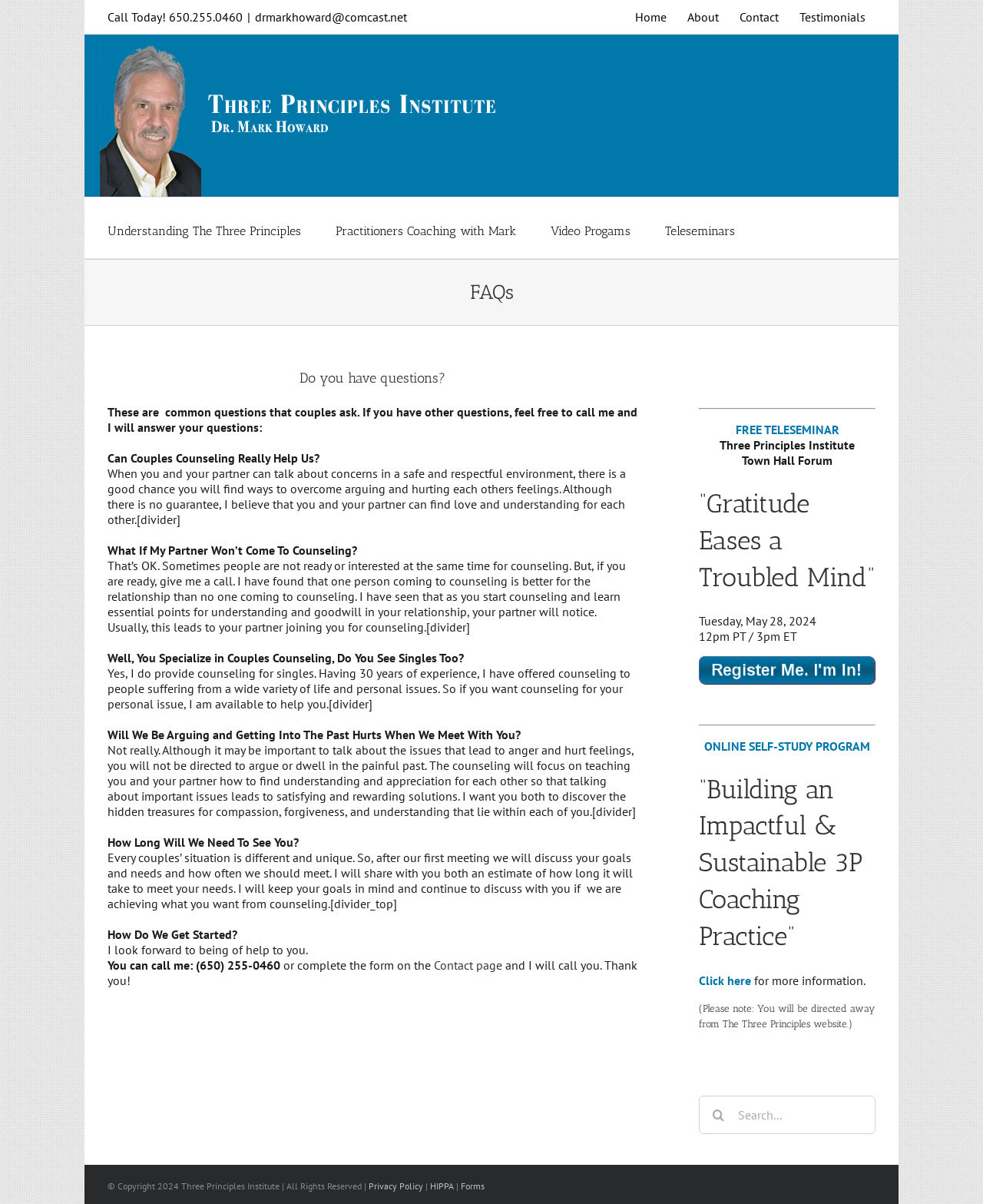Give a concise answer using only one word or phrase for this question:
What is the topic of the free teleseminar?

Gratitude Eases a Troubled Mind